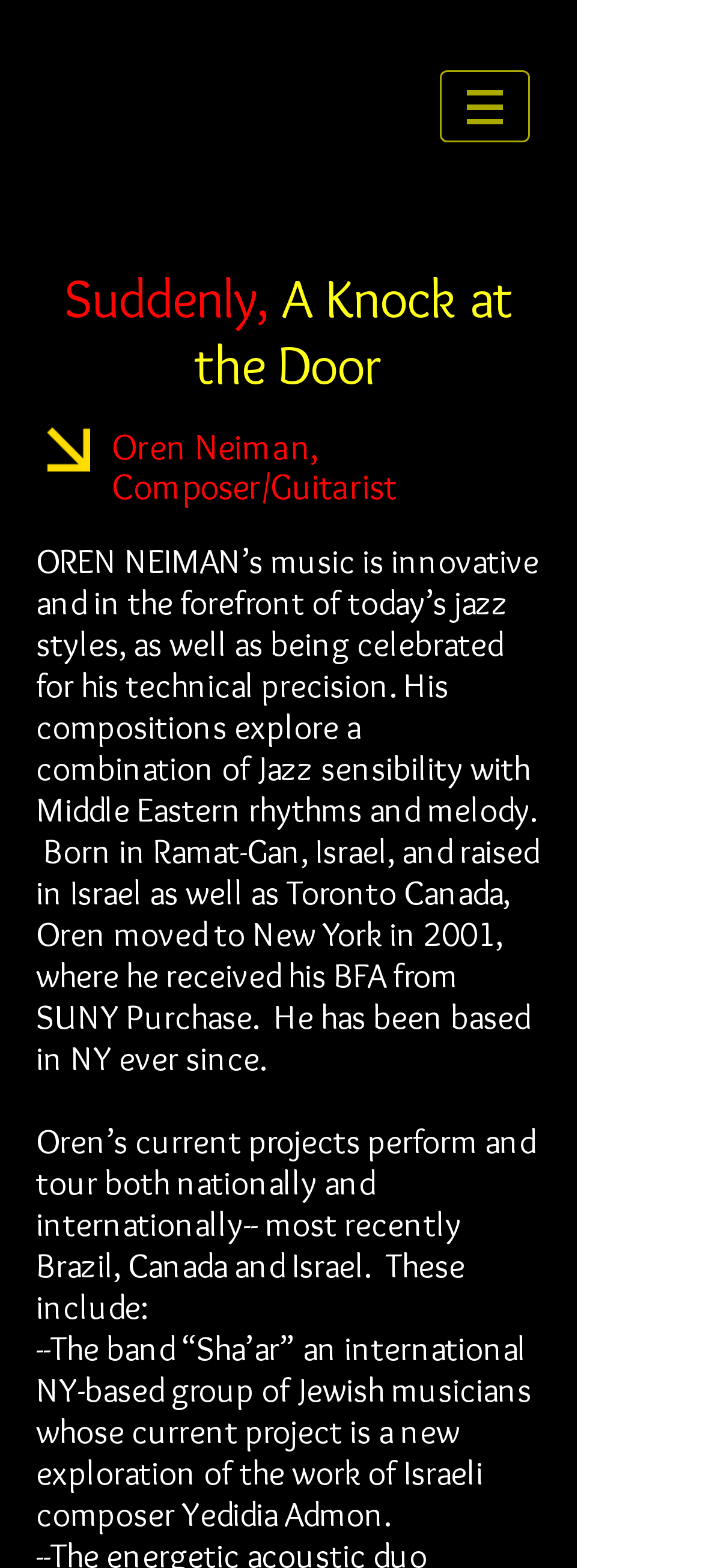How many countries has Oren Neiman's project performed in?
Please answer the question as detailed as possible based on the image.

I found the answer by reading the StaticText element 'Oren’s current projects perform and tour both nationally and internationally-- most recently Brazil, Canada and Israel.' which mentions three countries where Oren Neiman's project has performed.